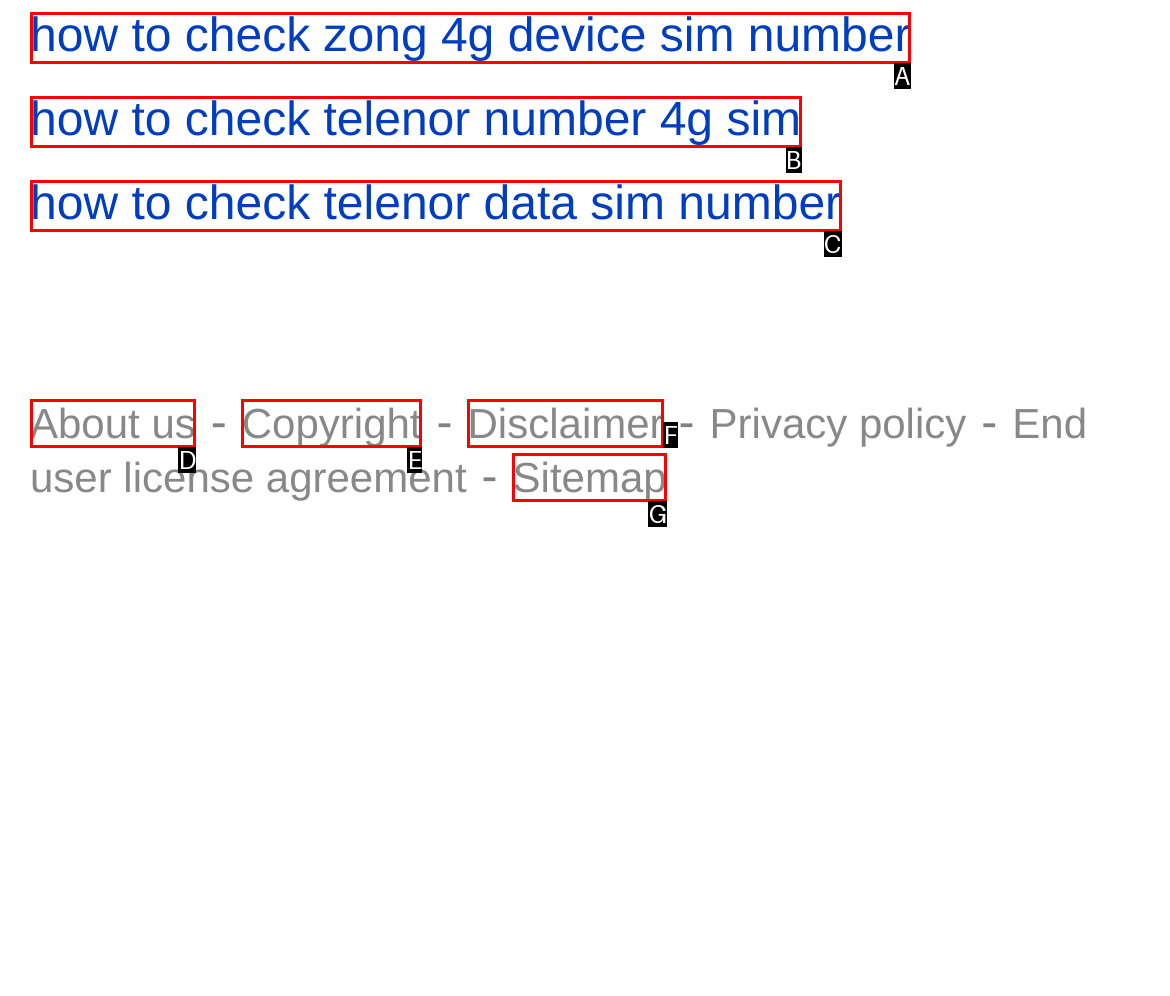Select the HTML element that fits the following description: Tranh Phòng Khách
Provide the letter of the matching option.

None